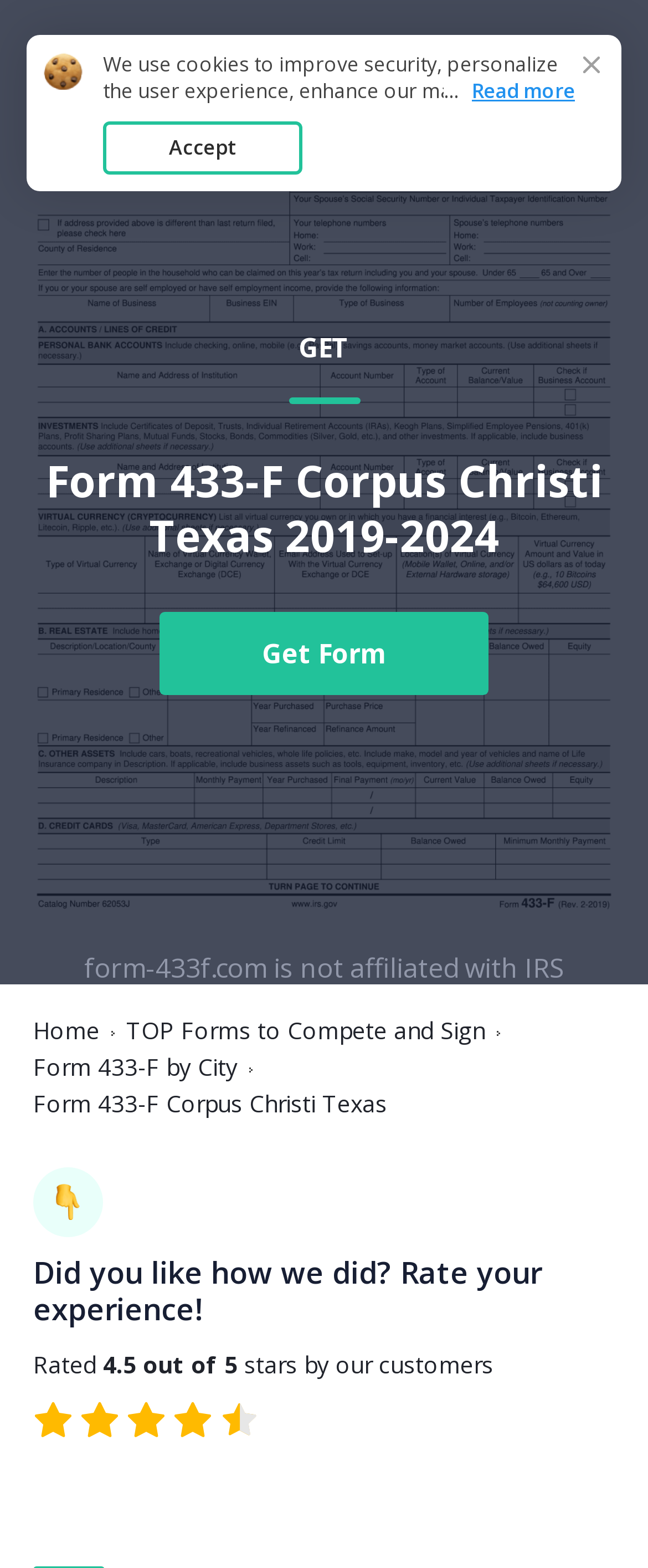Detail the webpage's structure and highlights in your description.

This webpage is about Form 433-F Corpus Christi Texas, a document required by the IRS. At the top of the page, there is a large image of the form, taking up most of the width. Below the image, there are two links: "Form 433f" and an image with no description. 

To the right of the image, there is a section with a heading "Form 433-F Corpus Christi Texas 2019-2024" and a link "GET Form 433-F Corpus Christi Texas 2019-2024" that spans most of the width. Below this link, there is a "Get Form" button.

On the left side of the page, there are several links, including "Home", "TOP Forms to Compete and Sign", and "Form 433-F by City". Below these links, there is a static text "Form 433-F Corpus Christi Texas" and a heading "Did you like how we did? Rate your experience!".

In the lower section of the page, there are ratings and reviews, with a heading "Rated" and text "4.5 out of stars by our customers". There is also a paragraph of text about cookies and a link to read the Cookie Policy. At the bottom right, there are two static texts "...", and "Read more". Finally, there is an "Accept" button near the bottom left.